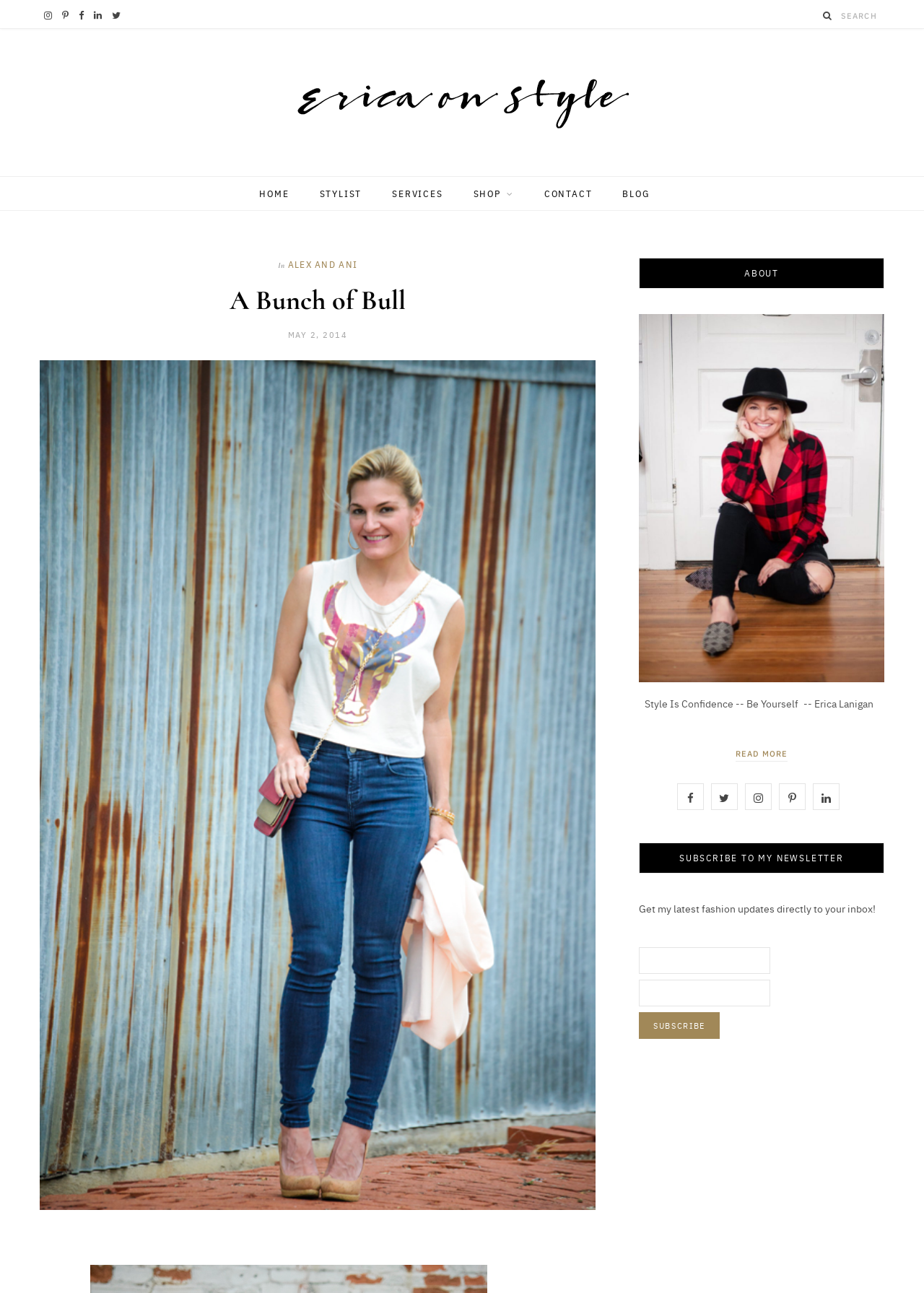How many images are there in the blog post?
Please provide a single word or phrase answer based on the image.

2